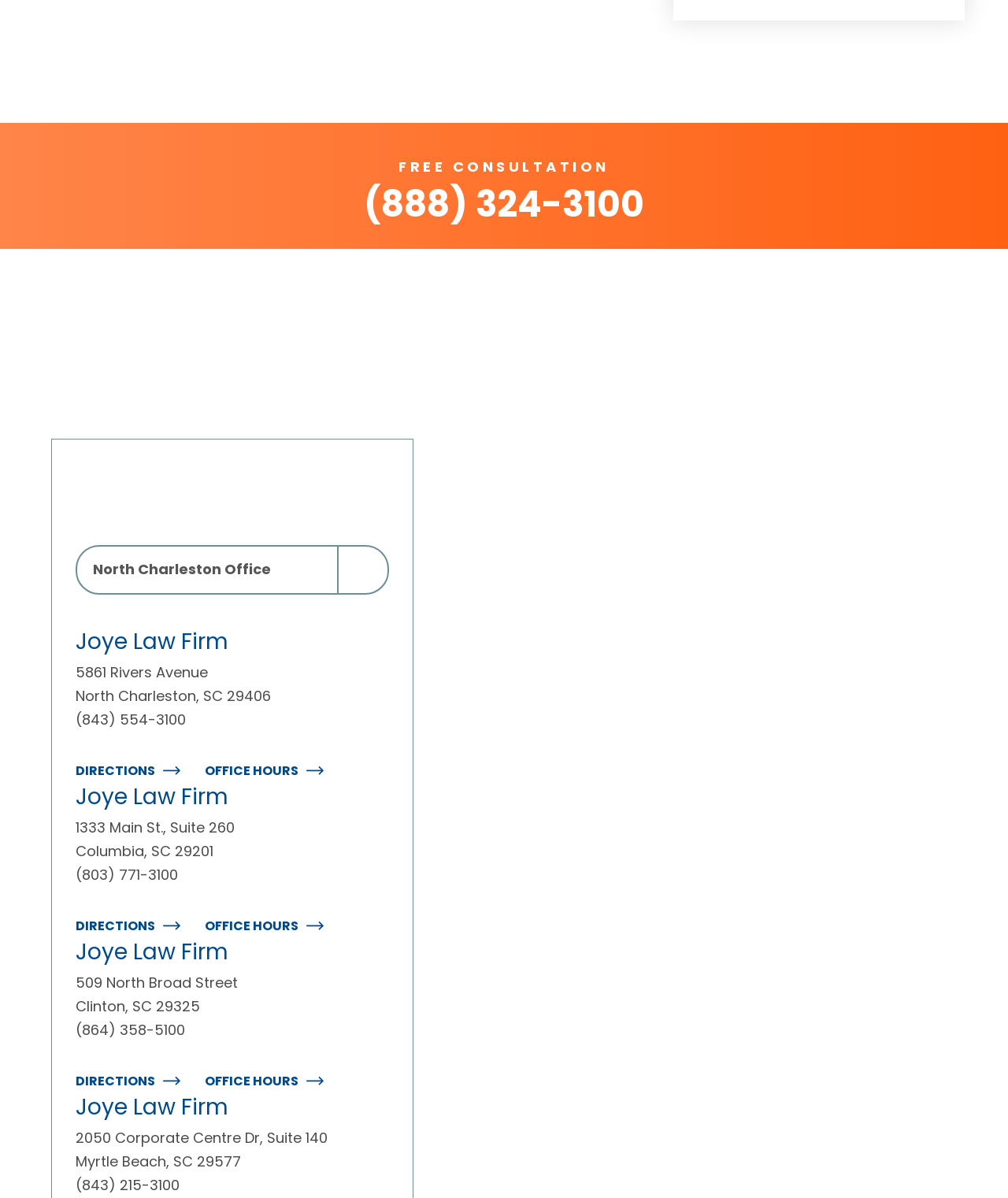Is there a newsletter sign-up link?
Observe the image and answer the question with a one-word or short phrase response.

Yes